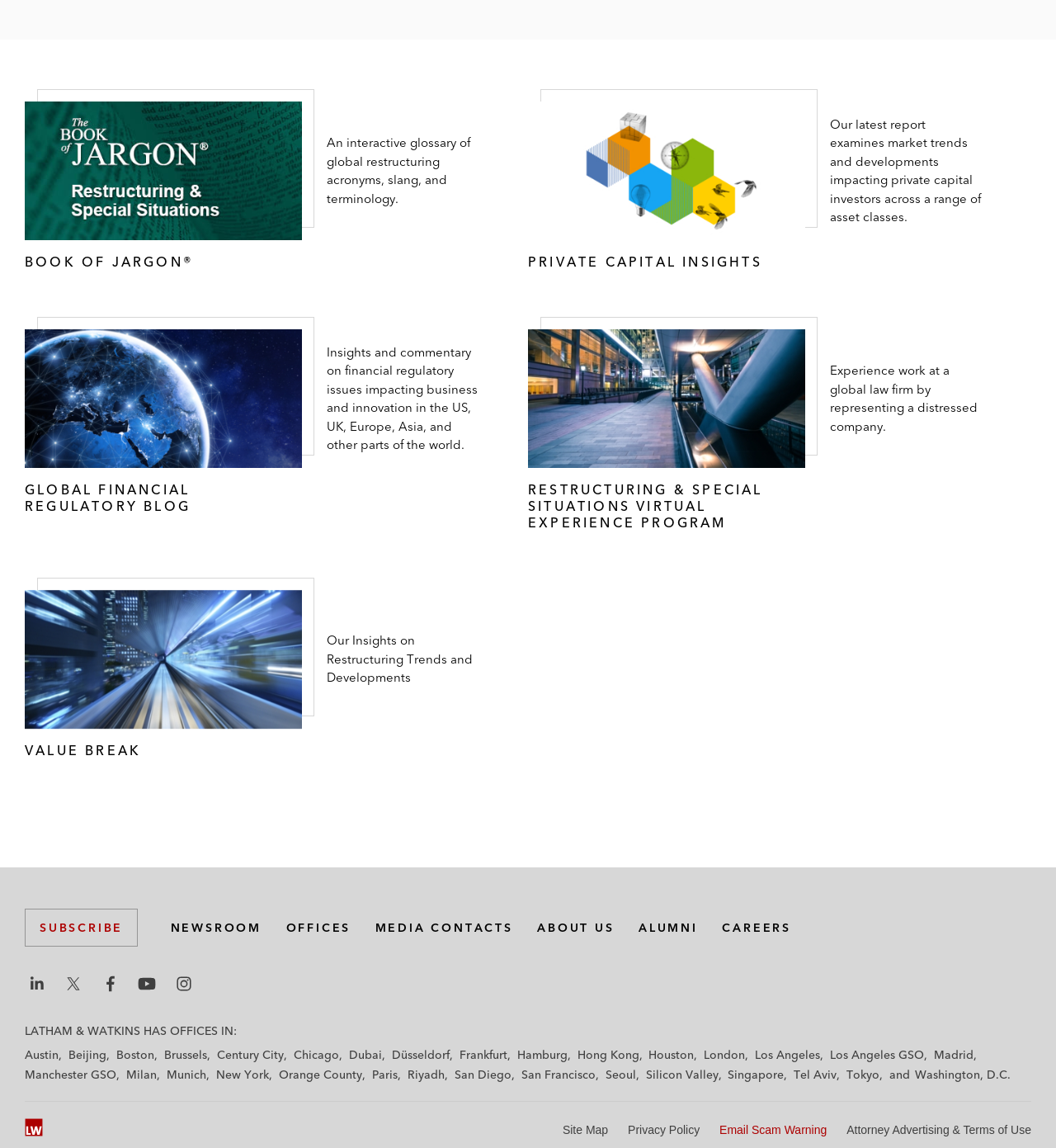Identify the bounding box coordinates for the UI element described as: "Los Angeles GSO".

[0.786, 0.912, 0.875, 0.925]